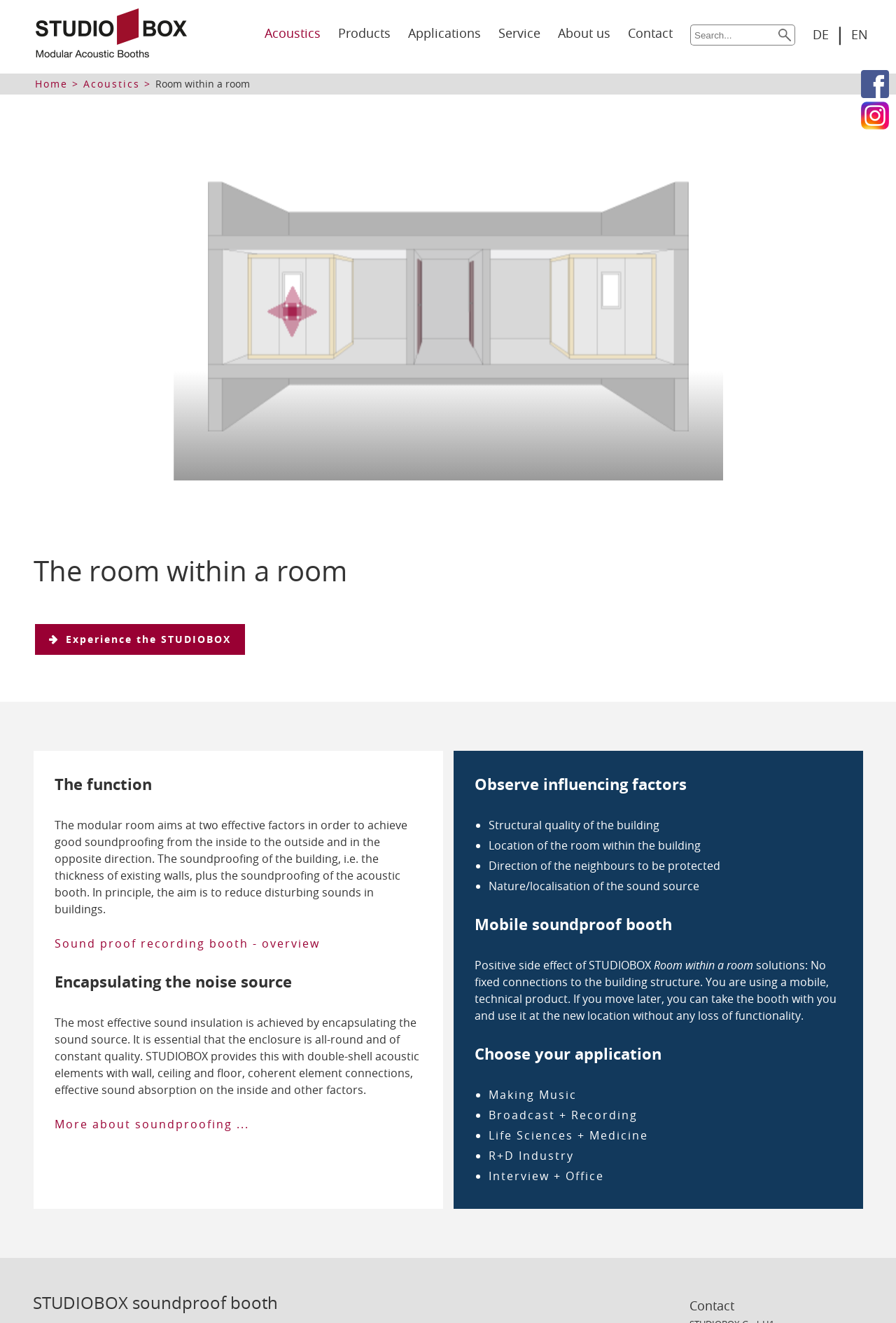Please indicate the bounding box coordinates for the clickable area to complete the following task: "Contact us". The coordinates should be specified as four float numbers between 0 and 1, i.e., [left, top, right, bottom].

[0.701, 0.019, 0.751, 0.031]